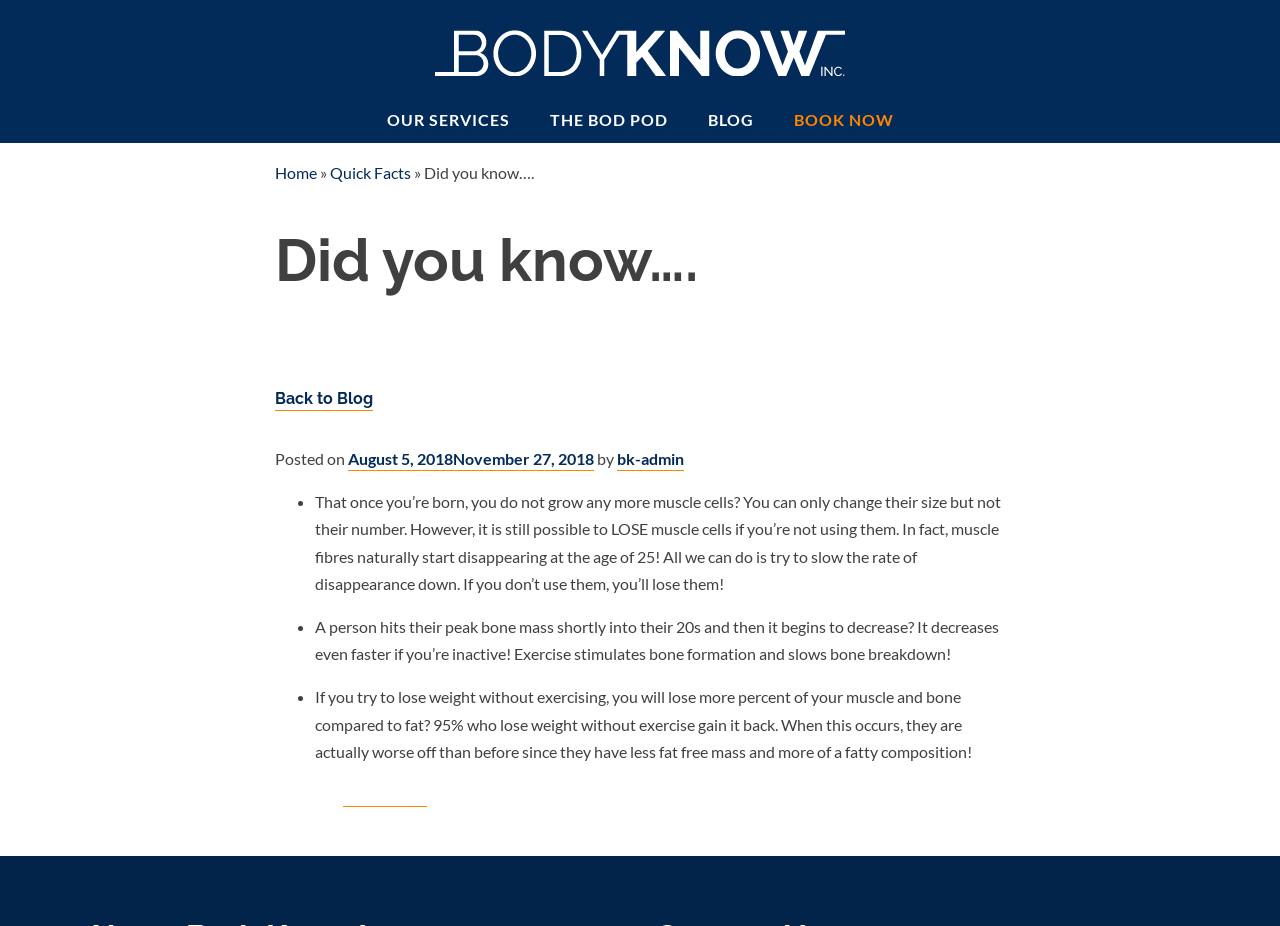Based on the image, please elaborate on the answer to the following question:
What happens if you try to lose weight without exercising?

The article states that if you try to lose weight without exercising, you will lose more percent of your muscle and bone compared to fat, as mentioned in the third bullet point.